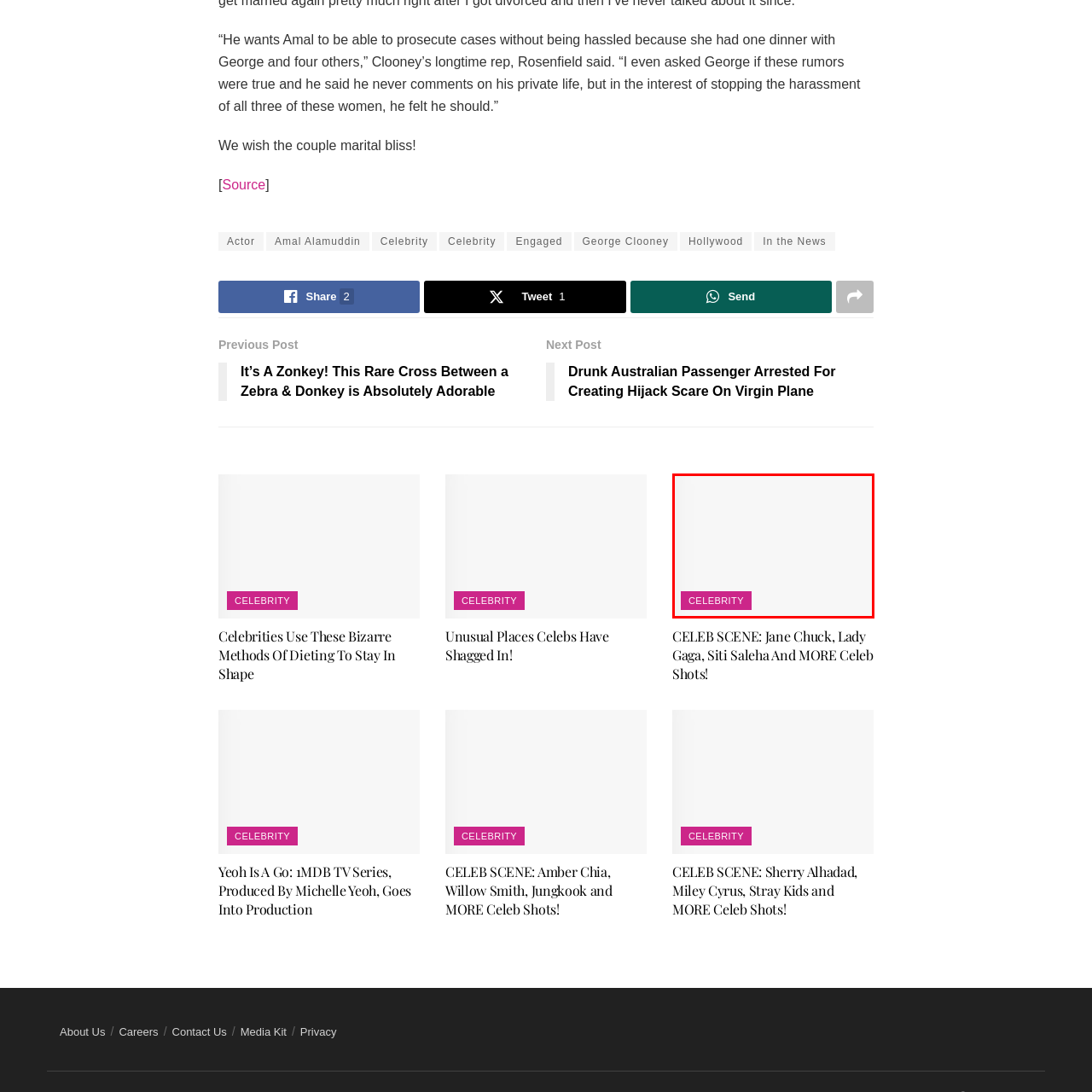Focus on the portion of the image highlighted in red and deliver a detailed explanation for the following question: What is the purpose of the button?

The caption suggests that the button serves as a navigation or category link, directing users to content related to celebrities, implying that its purpose is to facilitate user navigation on the webpage.